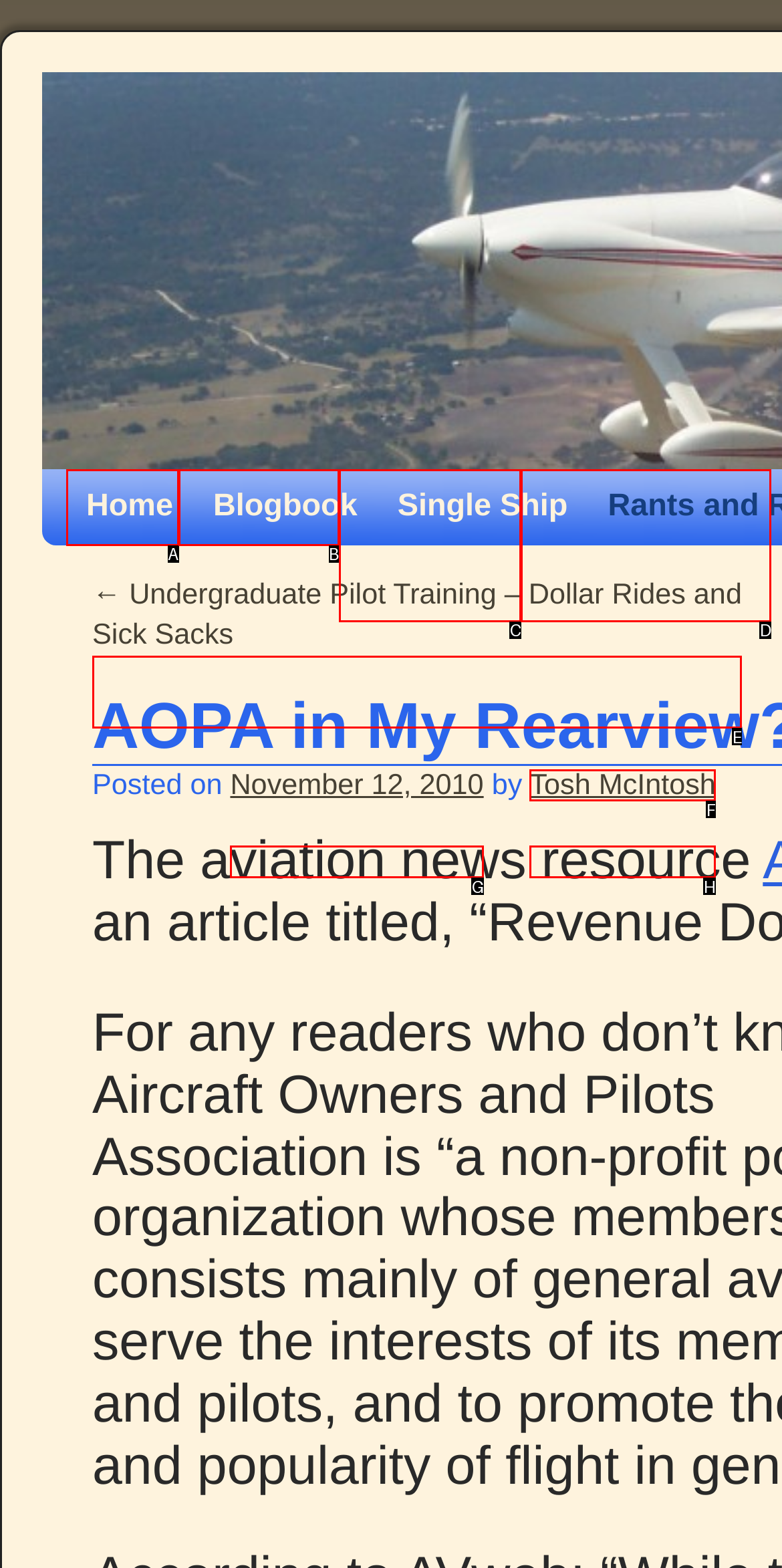Figure out which option to click to perform the following task: view author profile
Provide the letter of the correct option in your response.

F